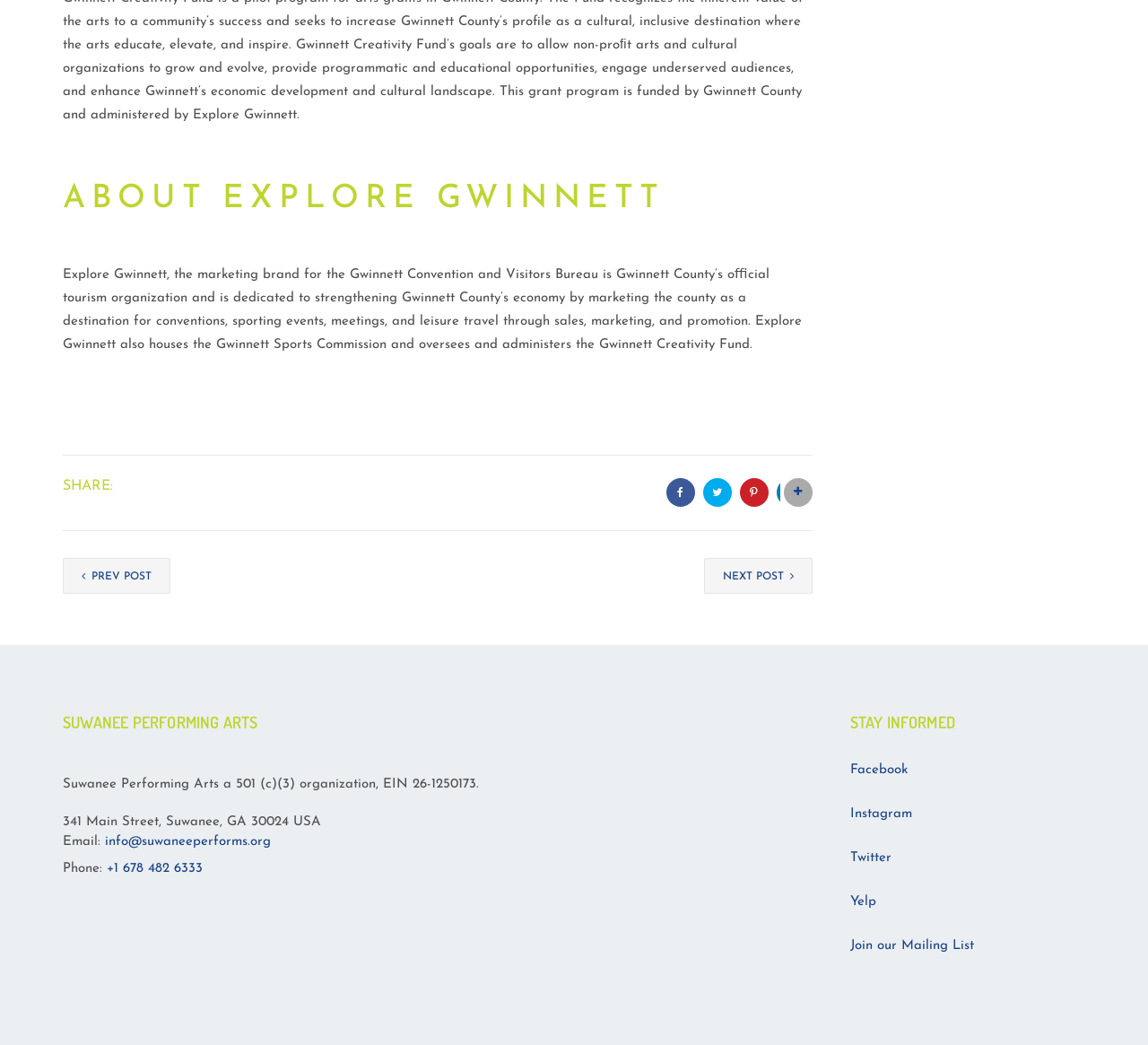How many social media platforms are listed?
Utilize the image to construct a detailed and well-explained answer.

The number of social media platforms listed can be found by counting the link elements under the heading 'STAY INFORMED' which are Facebook, Instagram, Twitter, Yelp, and Join our Mailing List, totaling 5 platforms.